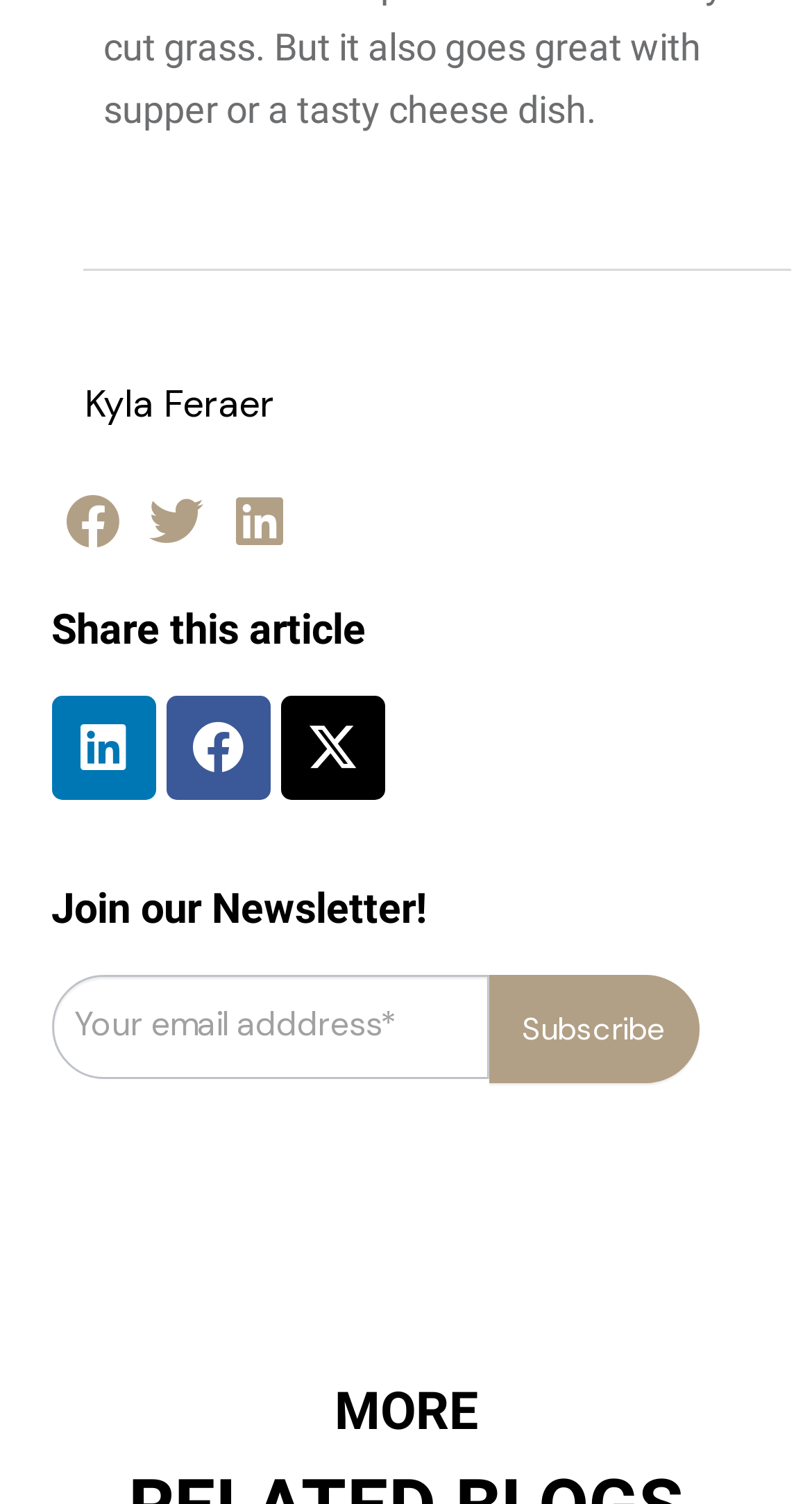What is the last section of the page about?
Could you please answer the question thoroughly and with as much detail as possible?

The last section of the page has a heading element with the text 'MORE', suggesting that it may contain additional content or links related to the topic.